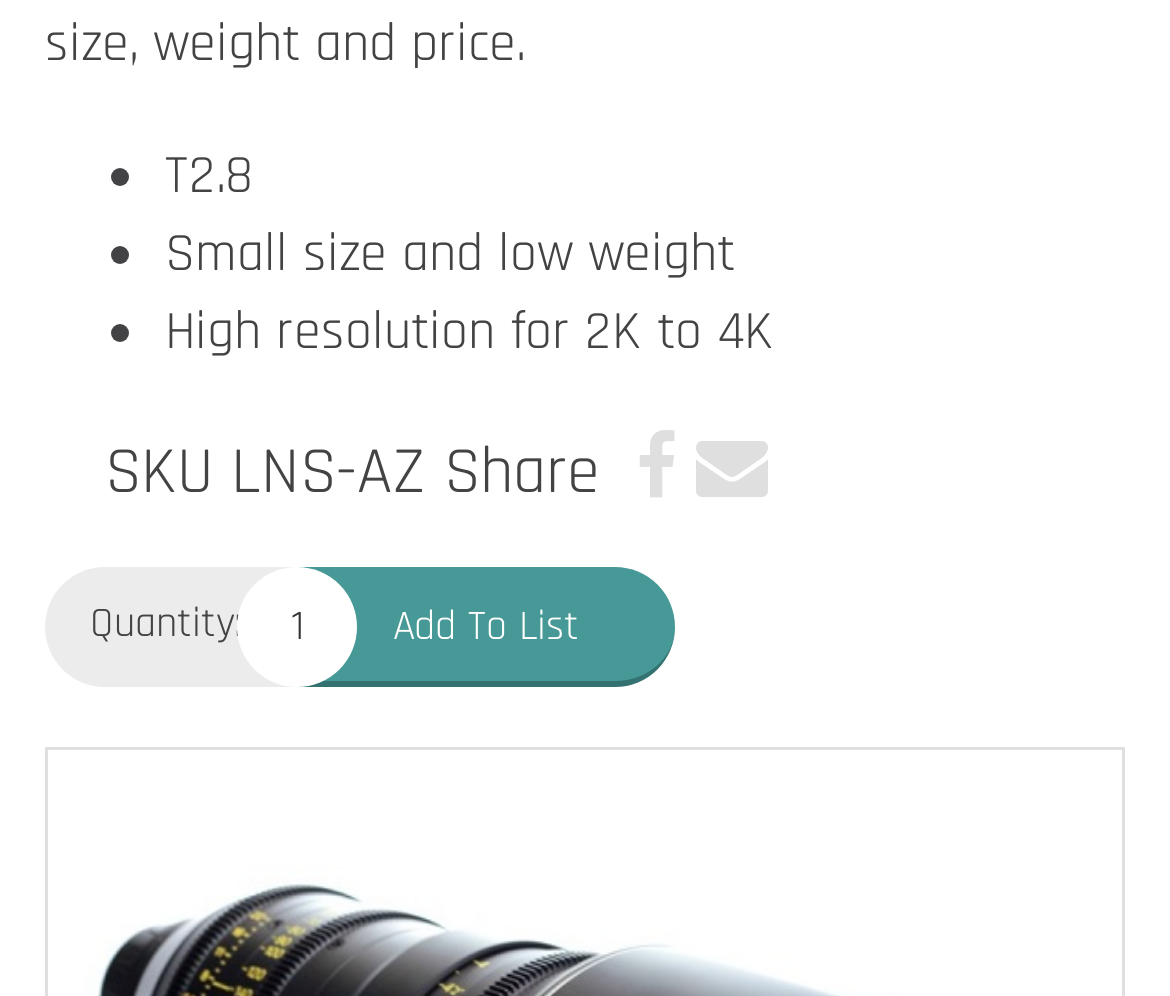Using the format (top-left x, top-left y, bottom-right x, bottom-right y), and given the element description, identify the bounding box coordinates within the screenshot: Add To List

[0.254, 0.569, 0.577, 0.69]